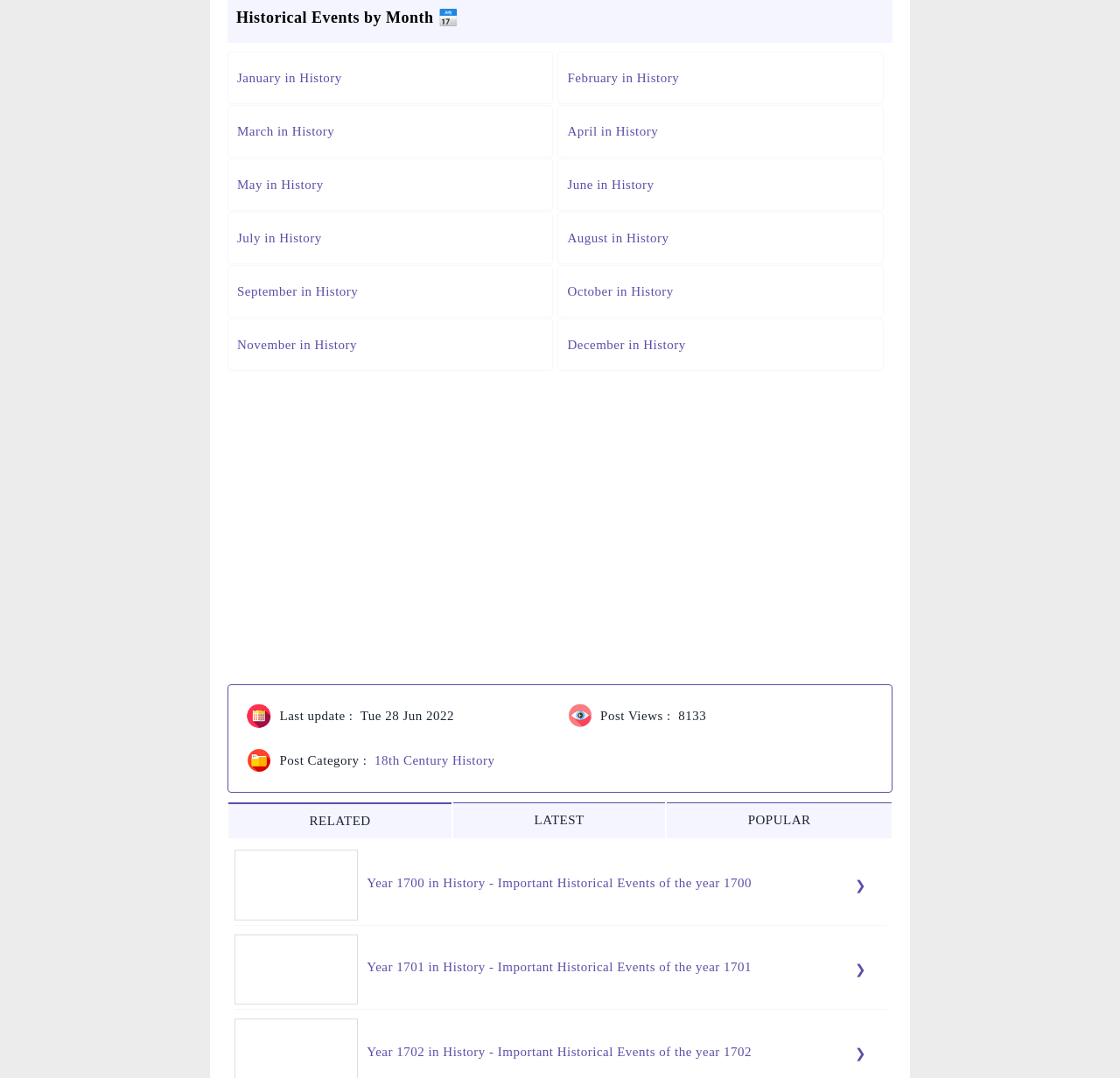What is the title of the first related post?
Answer the question with a detailed and thorough explanation.

I found the title of the first related post by looking at the link element that says 'Year 1700 in History - Important Historical Events of the year 1700' which is located in the 'RELATED' tab.